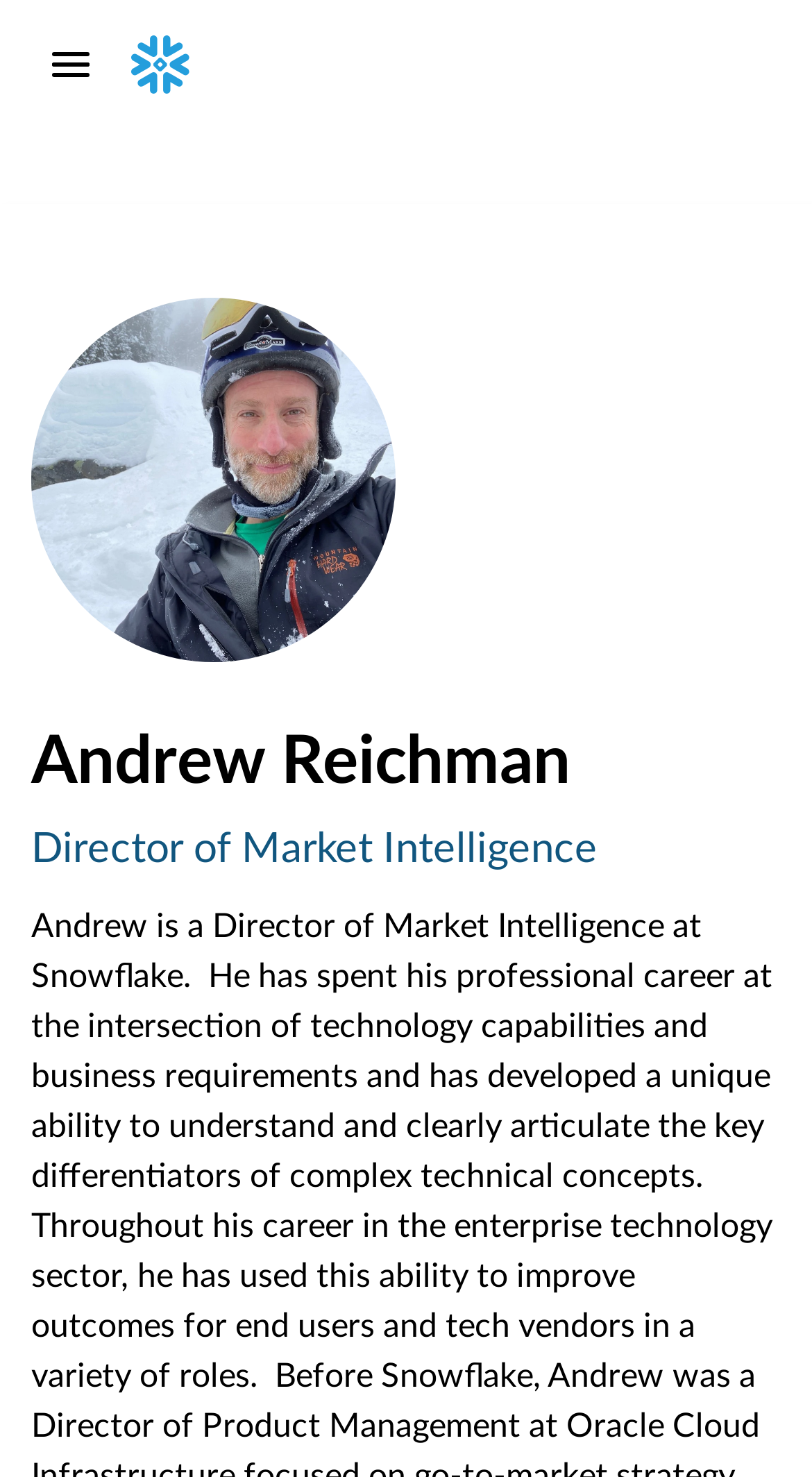Given the element description "Blog" in the screenshot, predict the bounding box coordinates of that UI element.

[0.0, 0.887, 1.0, 0.957]